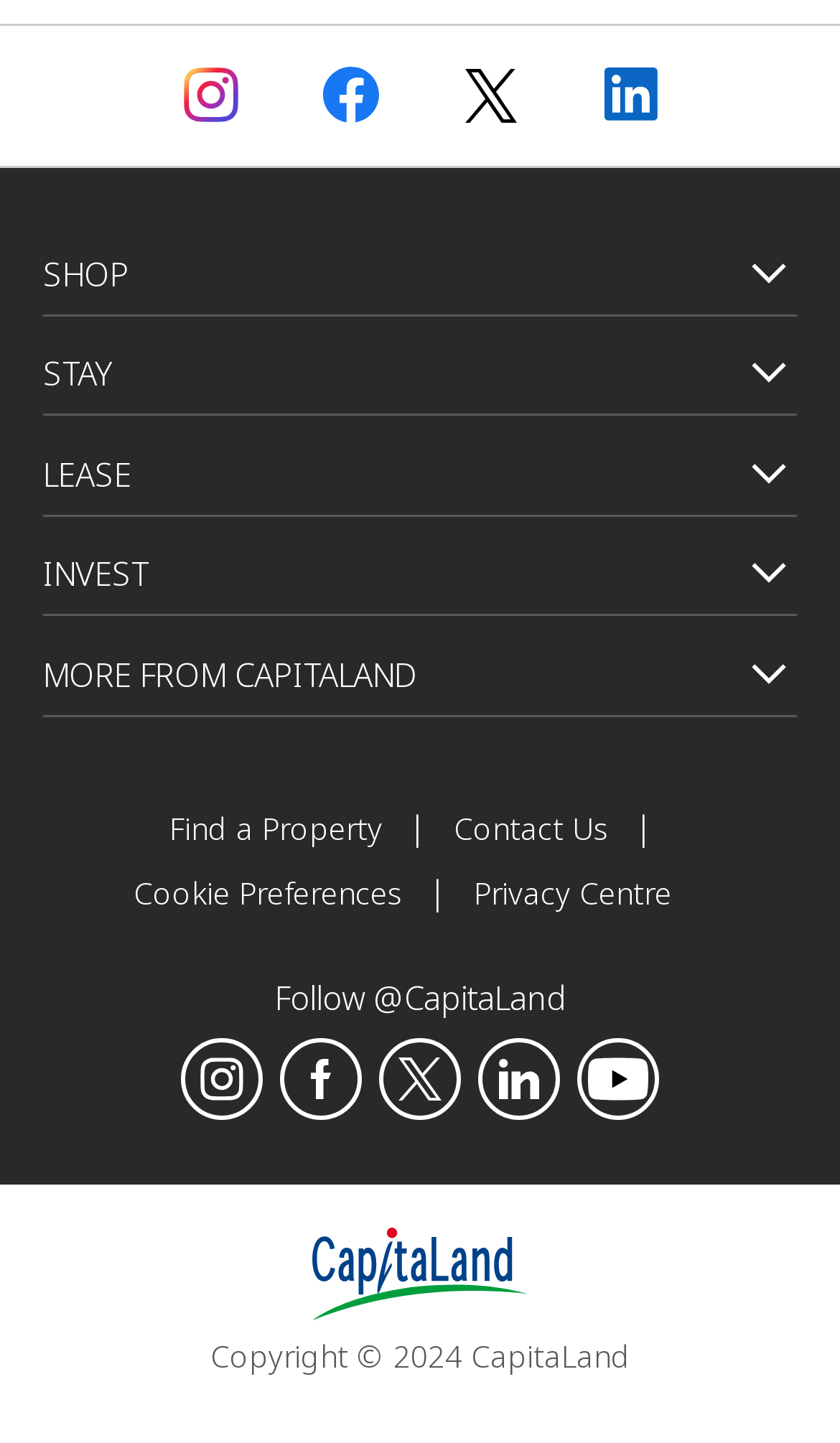How many footer columns are there?
Using the visual information from the image, give a one-word or short-phrase answer.

5